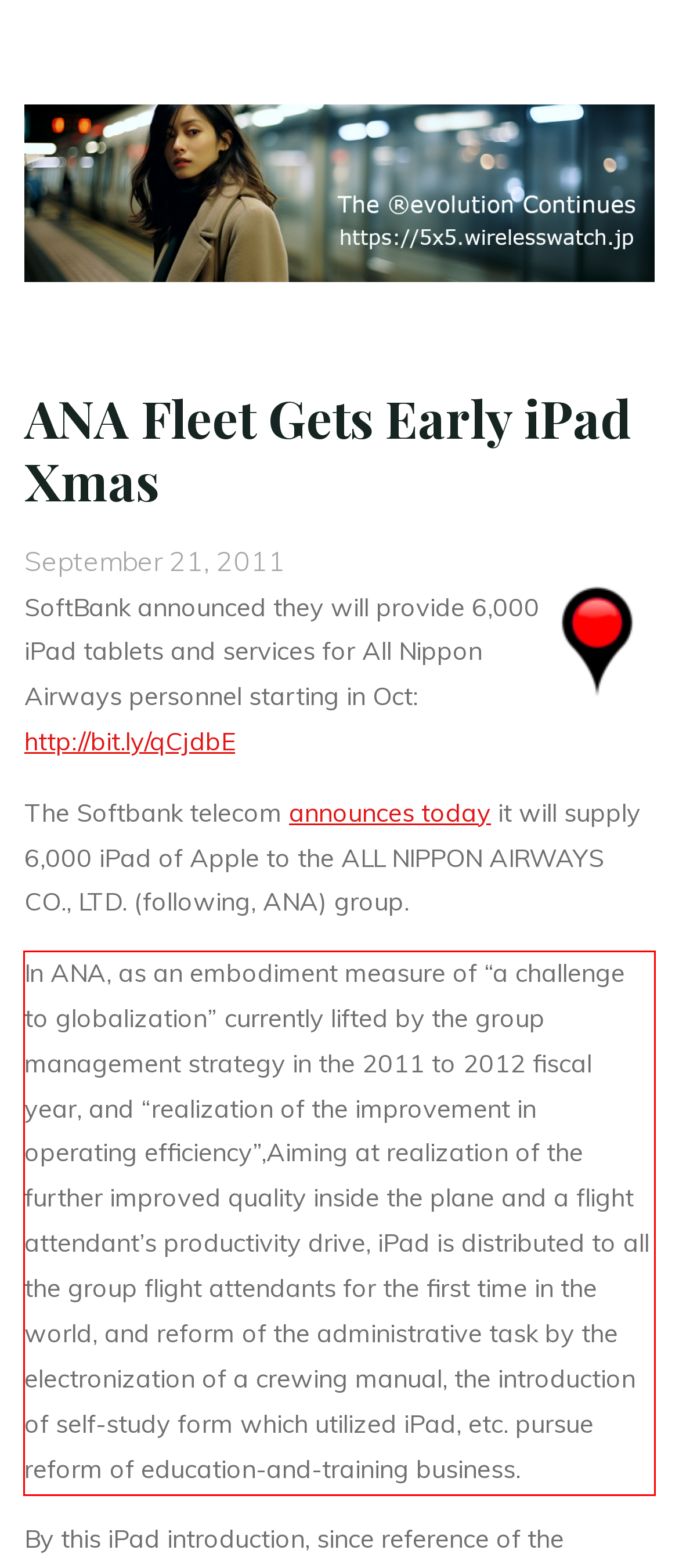Please recognize and transcribe the text located inside the red bounding box in the webpage image.

In ANA, as an embodiment measure of “a challenge to globalization” currently lifted by the group management strategy in the 2011 to 2012 fiscal year, and “realization of the improvement in operating efficiency”,Aiming at realization of the further improved quality inside the plane and a flight attendant’s productivity drive, iPad is distributed to all the group flight attendants for the first time in the world, and reform of the administrative task by the electronization of a crewing manual, the introduction of self-study form which utilized iPad, etc. pursue reform of education-and-training business.